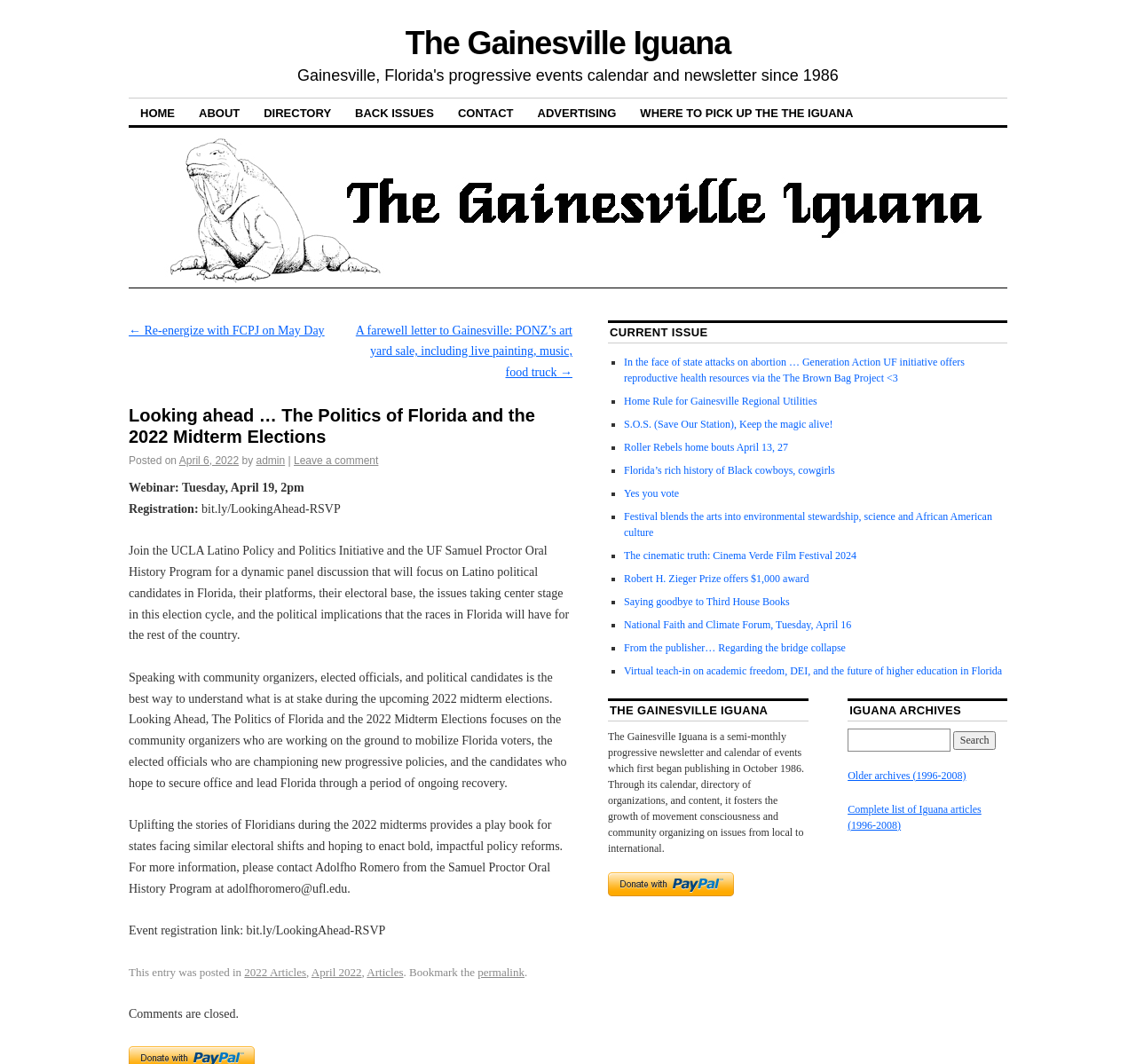Please identify the bounding box coordinates of the clickable region that I should interact with to perform the following instruction: "Click the 'Leave a comment' link". The coordinates should be expressed as four float numbers between 0 and 1, i.e., [left, top, right, bottom].

[0.259, 0.427, 0.333, 0.439]